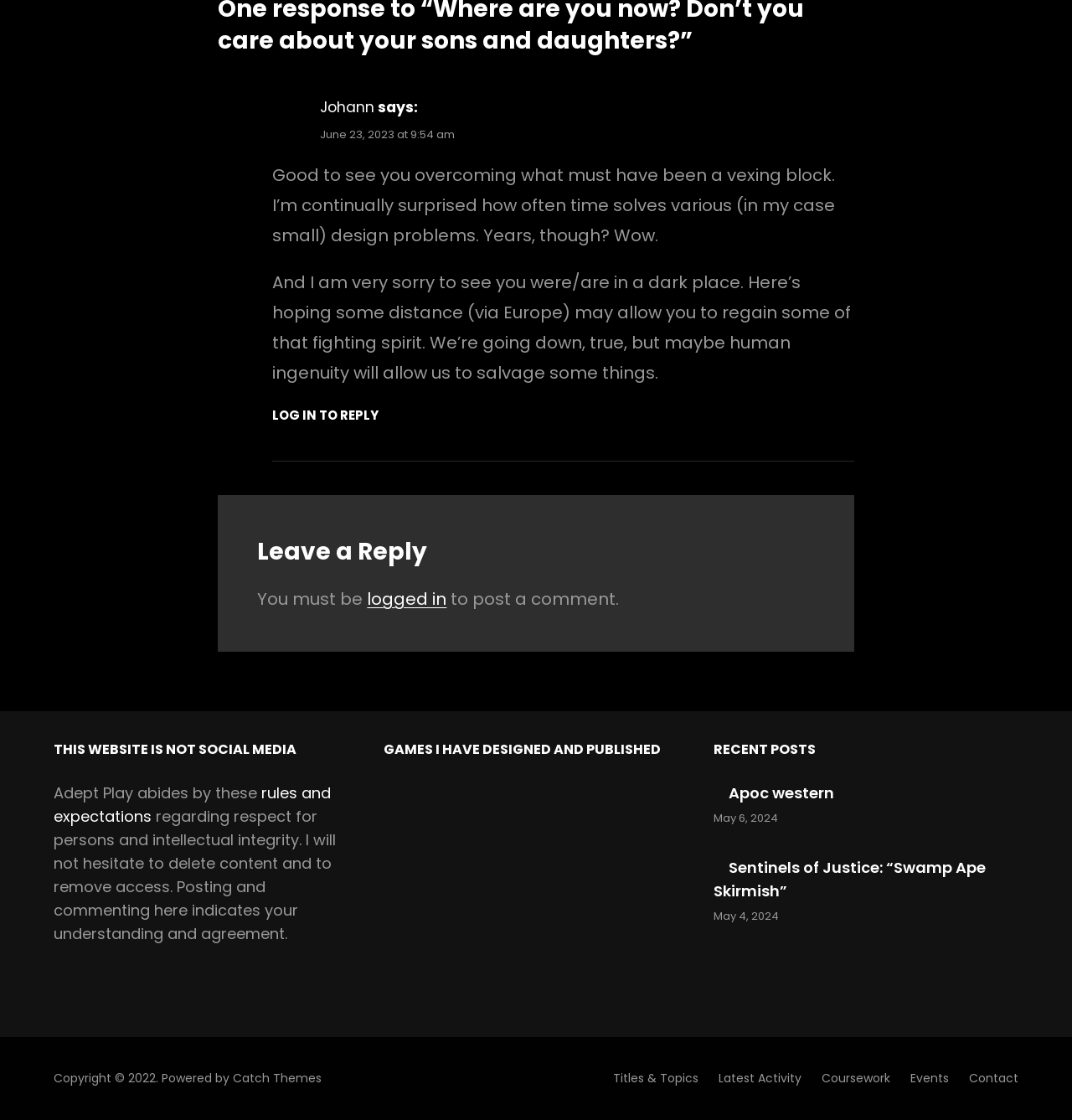Please analyze the image and give a detailed answer to the question:
What is the date of the latest comment?

I found the date 'June 23, 2023 at 9:54 am' in the footer section, which is likely to be the date of the latest comment.